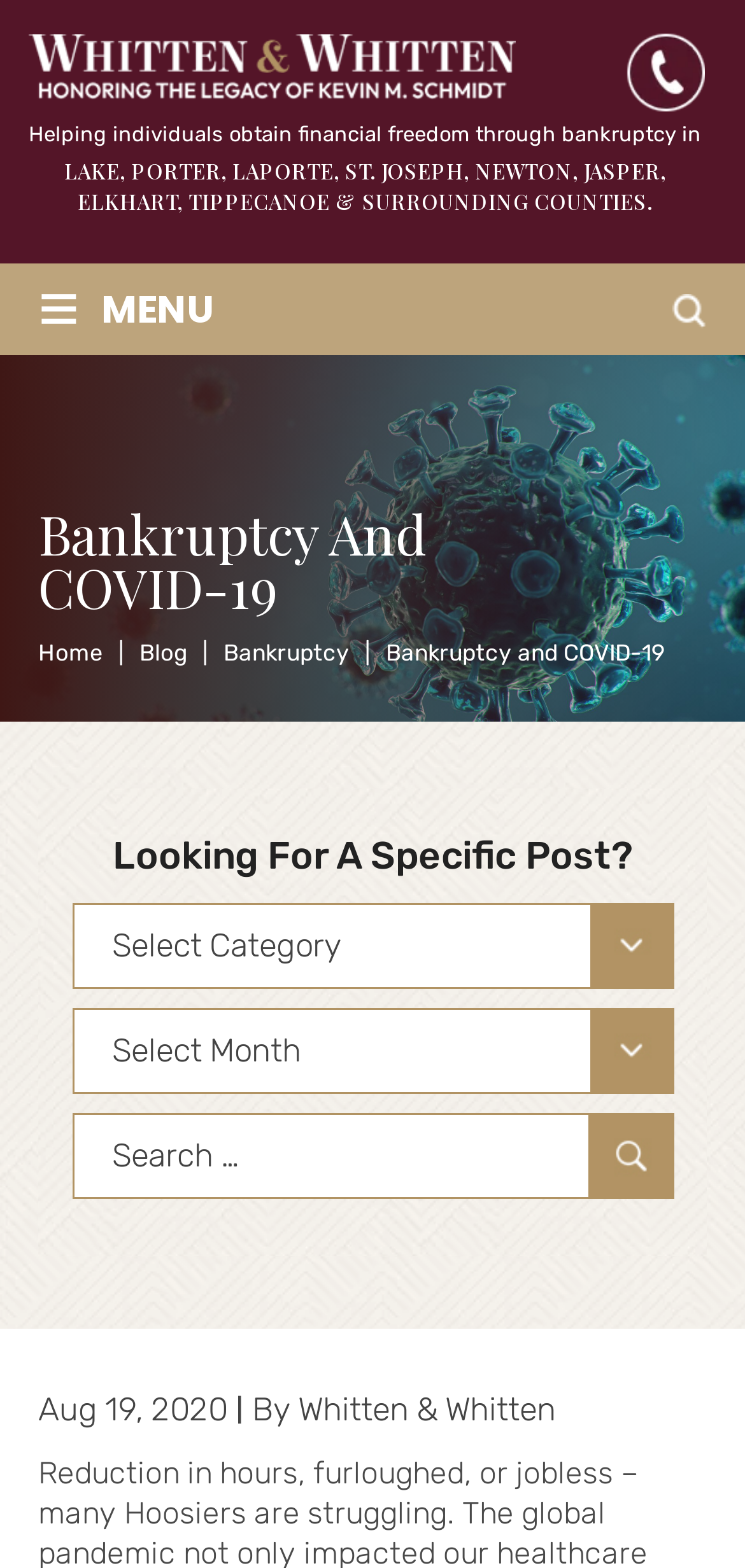Pinpoint the bounding box coordinates for the area that should be clicked to perform the following instruction: "Enter your name".

None